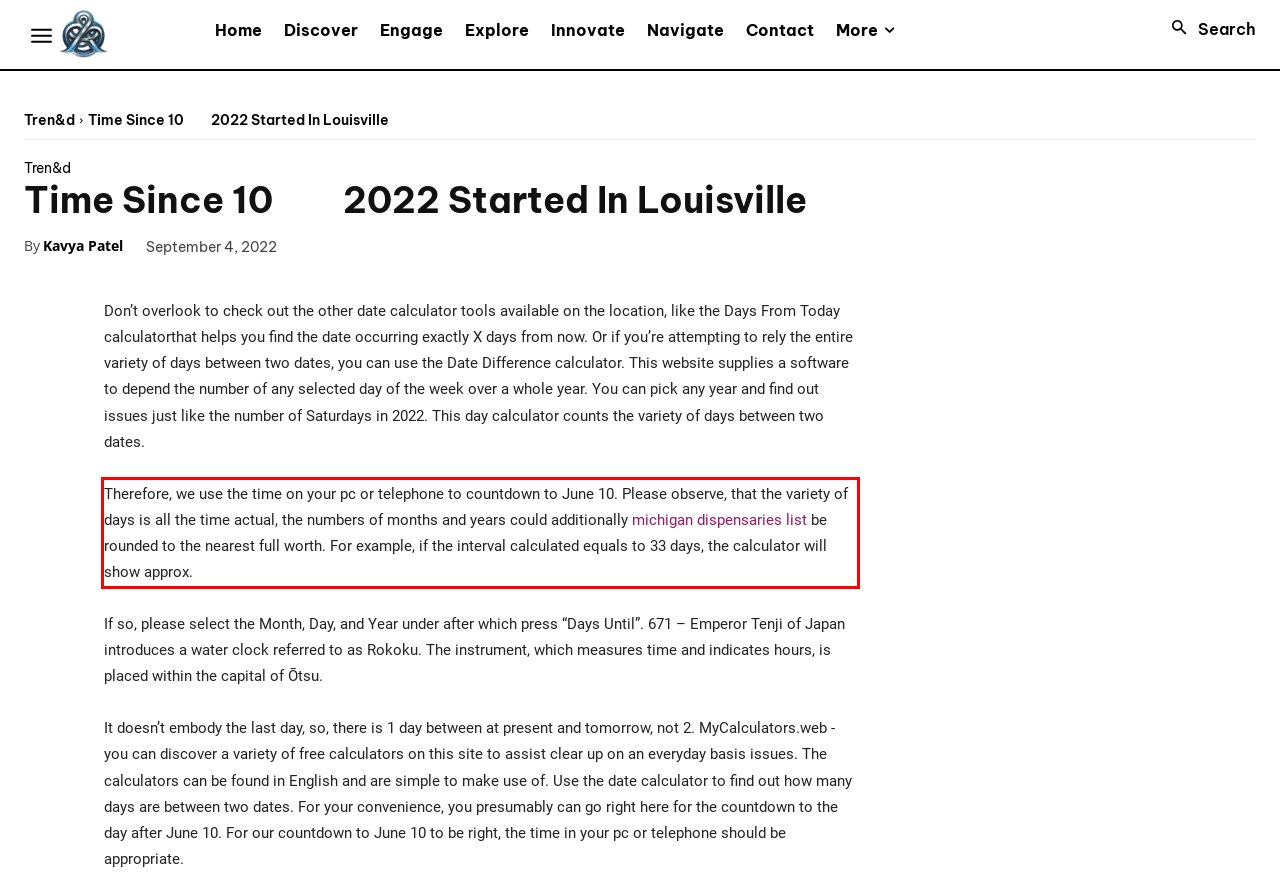Please take the screenshot of the webpage, find the red bounding box, and generate the text content that is within this red bounding box.

Therefore, we use the time on your pc or telephone to countdown to June 10. Please observe, that the variety of days is all the time actual, the numbers of months and years could additionally michigan dispensaries list be rounded to the nearest full worth. For example, if the interval calculated equals to 33 days, the calculator will show approx.